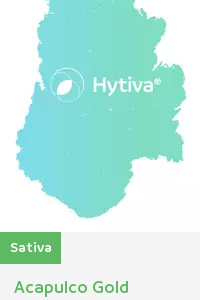Please answer the following question using a single word or phrase: 
What is the classification of the 'Acapulco Gold' strain?

Sativa